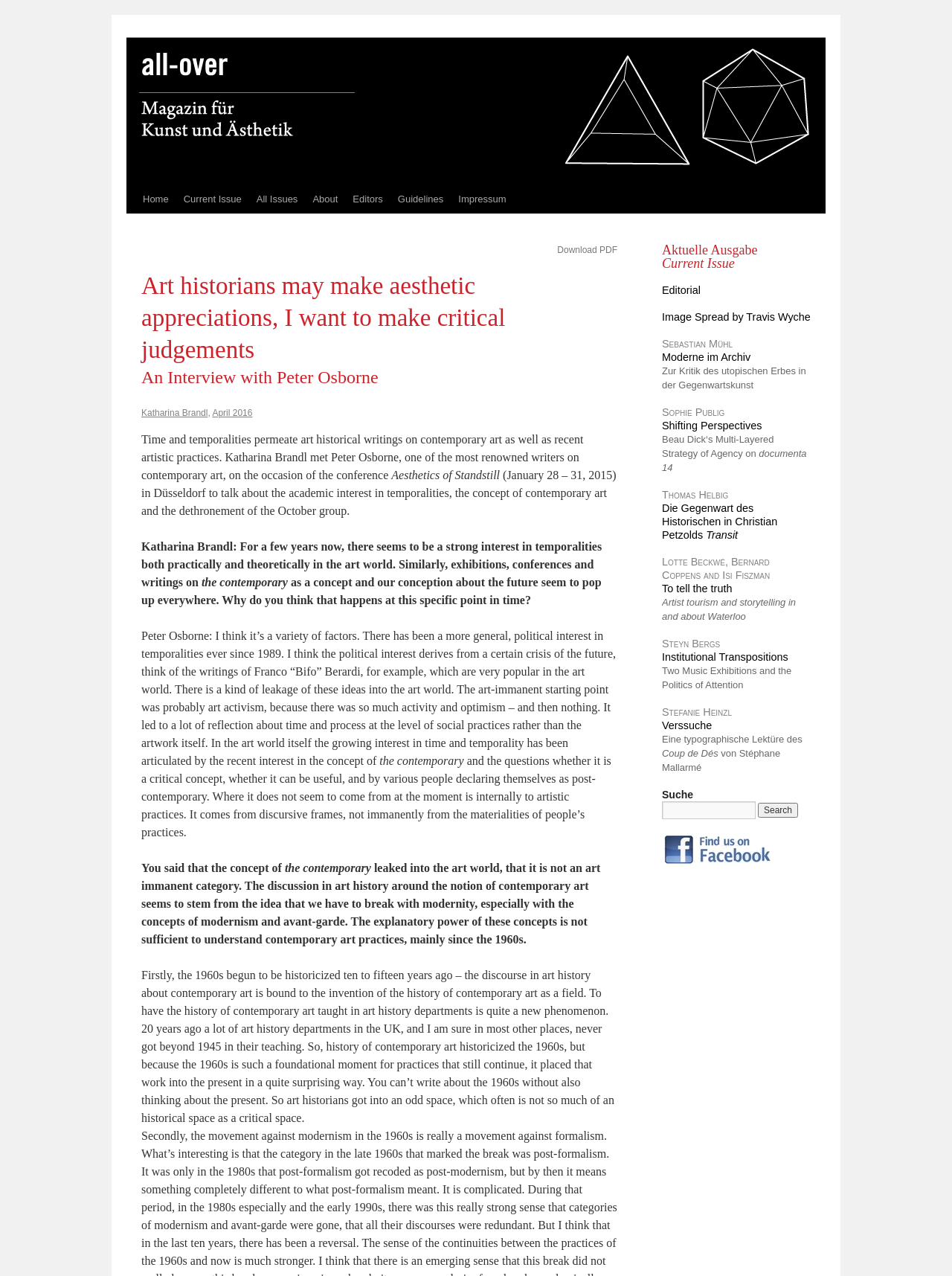Please provide the bounding box coordinate of the region that matches the element description: Image Spread by Travis Wyche. Coordinates should be in the format (top-left x, top-left y, bottom-right x, bottom-right y) and all values should be between 0 and 1.

[0.695, 0.244, 0.851, 0.253]